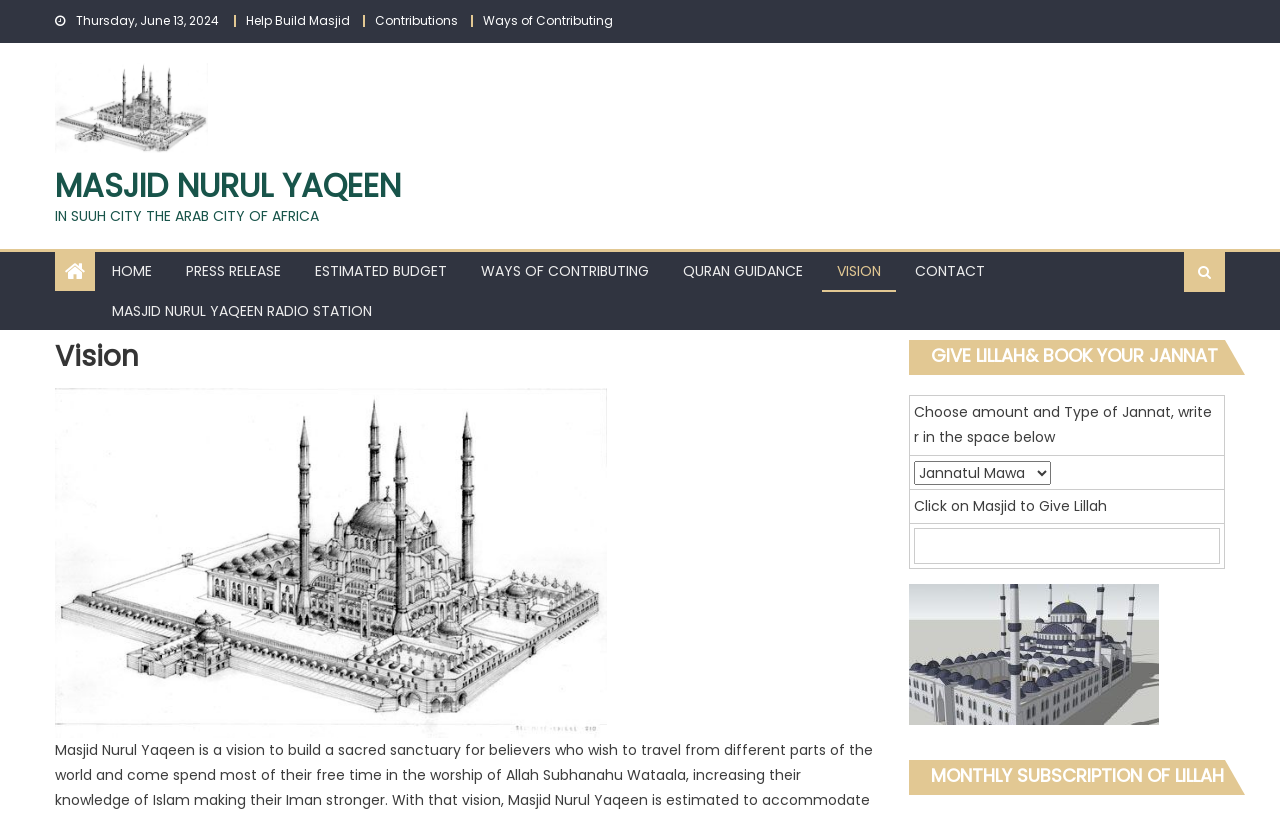What is the purpose of the 'GIVE LILLAH& BOOK YOUR JANNAT' section?
Answer the question with just one word or phrase using the image.

To donate and book a Jannat